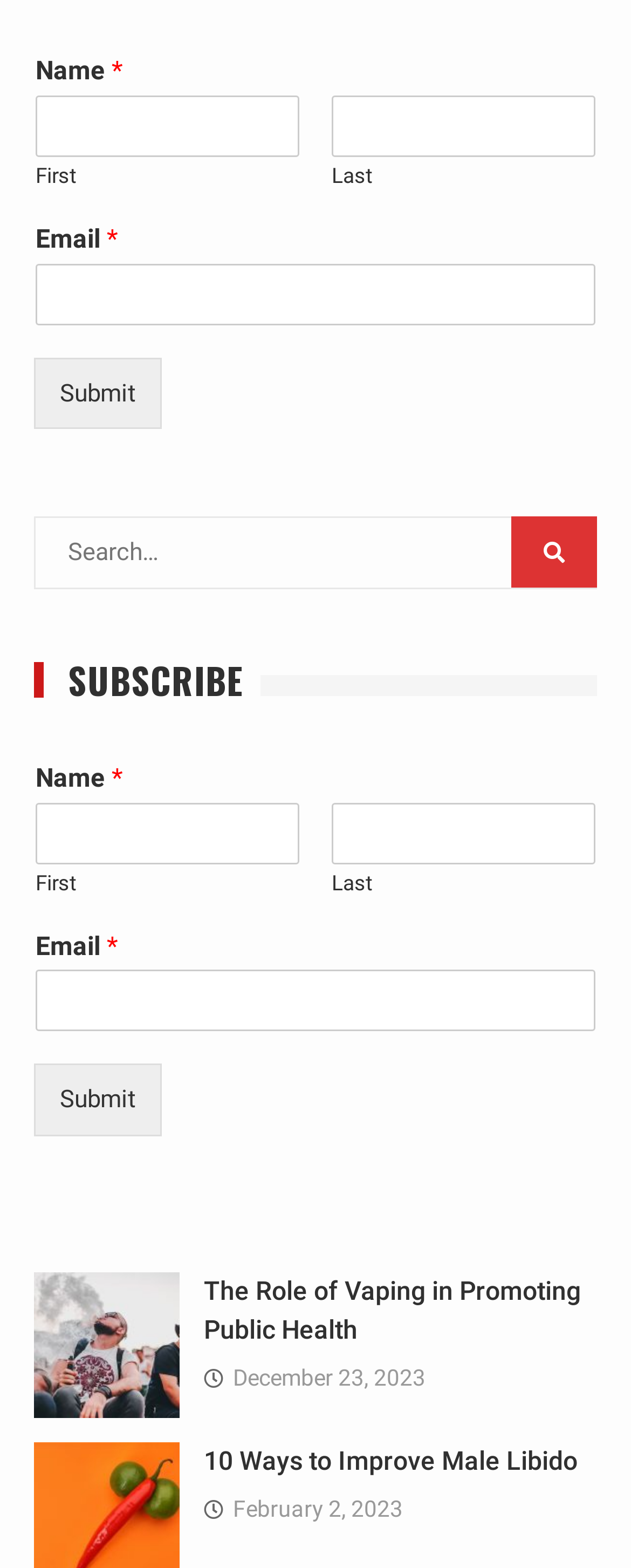Locate the bounding box coordinates of the clickable part needed for the task: "Enter email address".

[0.056, 0.168, 0.944, 0.207]